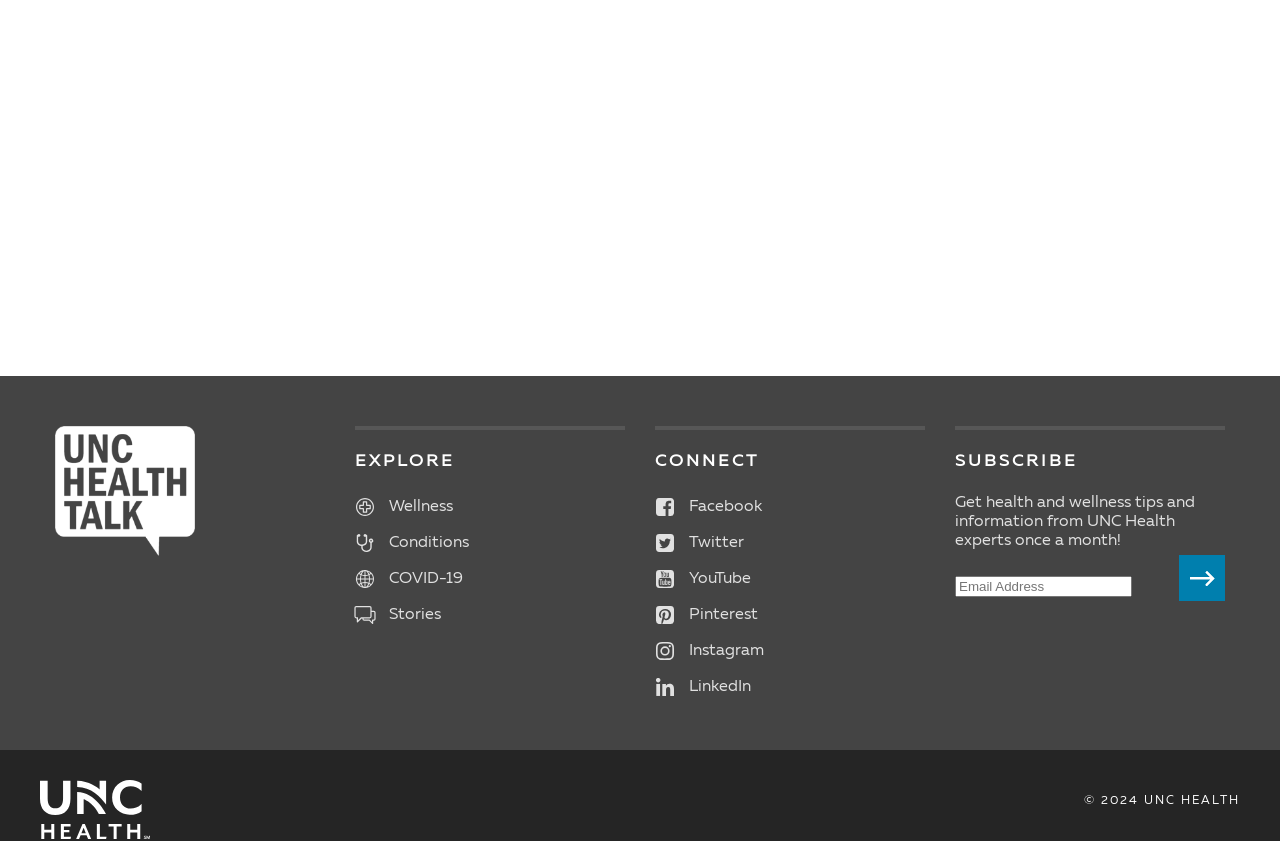Please identify the bounding box coordinates for the region that you need to click to follow this instruction: "Click on Wellness".

[0.277, 0.593, 0.354, 0.612]